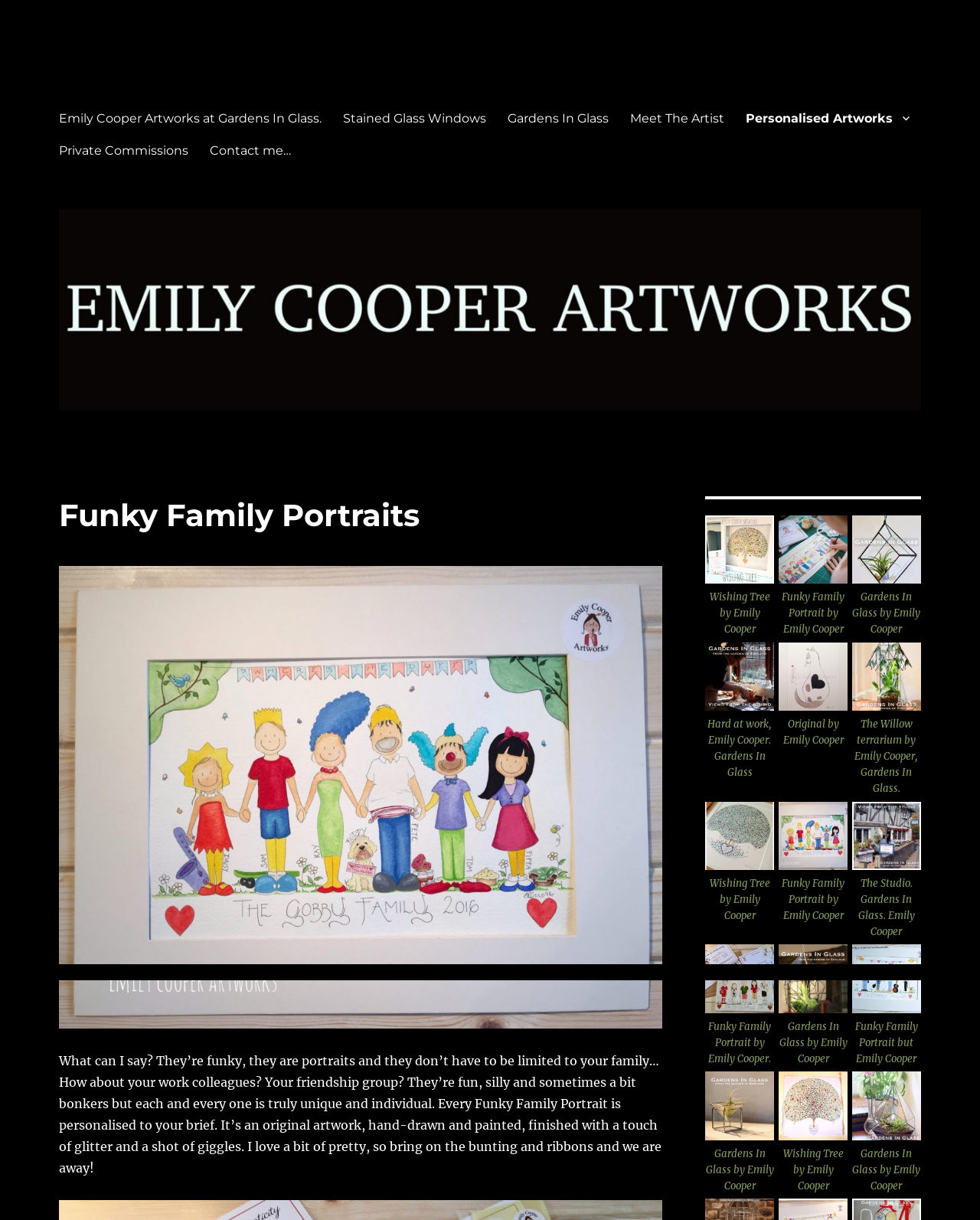Detail the features and information presented on the webpage.

The webpage is about Emily Cooper Artworks, specifically showcasing "Funky Family Portraits". At the top, there is a navigation menu with links to various sections, including "Stained Glass Windows", "Gardens In Glass", "Meet The Artist", and "Private Commissions". Below the navigation menu, there is a prominent link to "Emily Cooper Artworks" with an accompanying image.

The main content area is divided into two sections. The left section contains a heading "Funky Family Portraits" and a descriptive text about what these portraits are, including their unique features and the process of creating them. Below this text, there are six figures, each containing an image with a caption describing the artwork, such as "Wishing Tree by Emily Cooper" or "Funky Family Portrait by Emily Cooper".

The right section contains a series of 12 figures, each with an image and a caption. These images appear to be showcasing various artworks, including portraits, landscapes, and still-life compositions. The captions provide information about each artwork, including the title, artist, and sometimes a brief description.

Throughout the webpage, there are multiple instances of the same image, which appears to be a logo or branding element for Emily Cooper Artworks. The overall layout is organized, with clear headings and concise text, making it easy to navigate and understand the content.